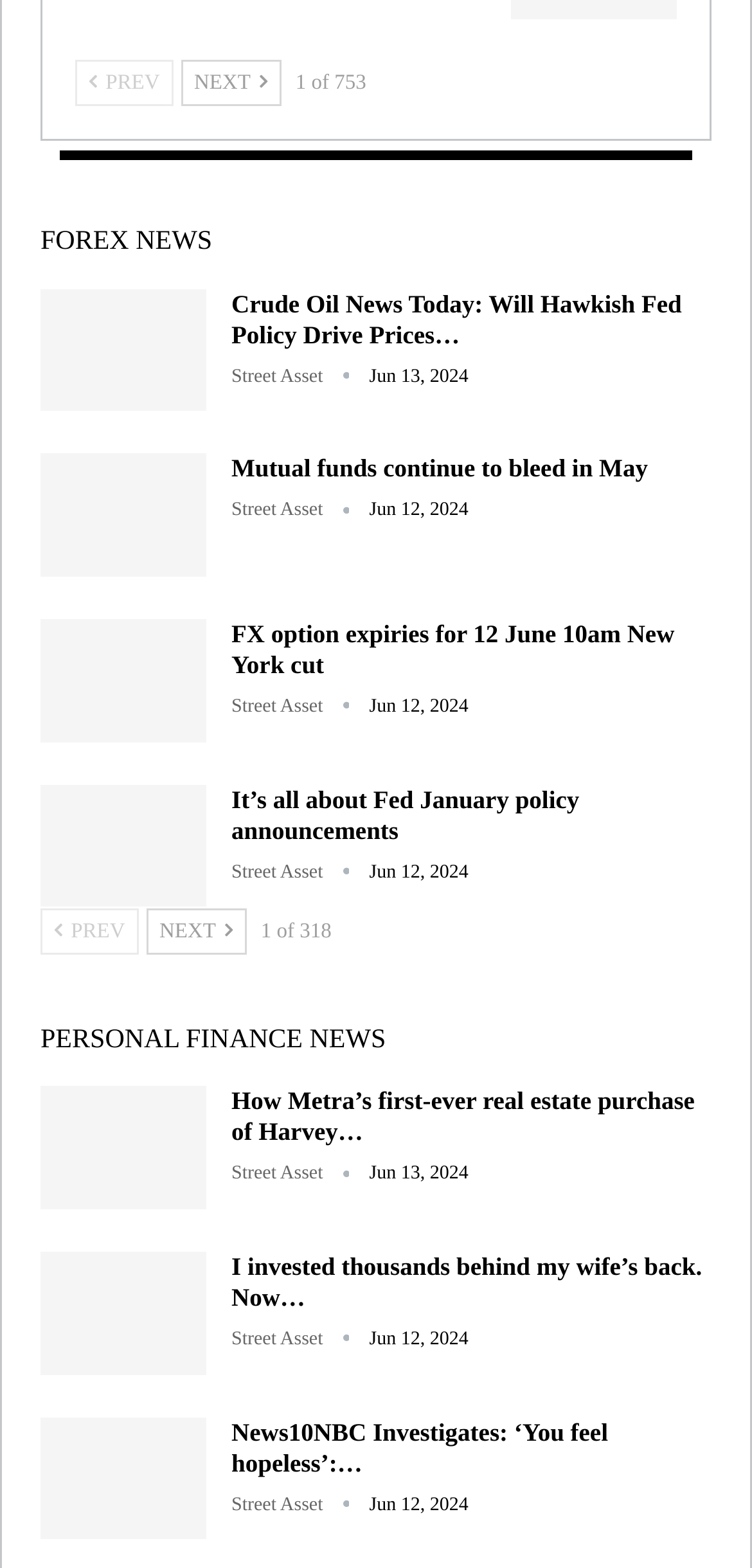Locate the bounding box coordinates of the element you need to click to accomplish the task described by this instruction: "Click on the 'Crude Oil News Today: Will Hawkish Fed Policy Drive Prices…' link".

[0.308, 0.184, 0.907, 0.222]